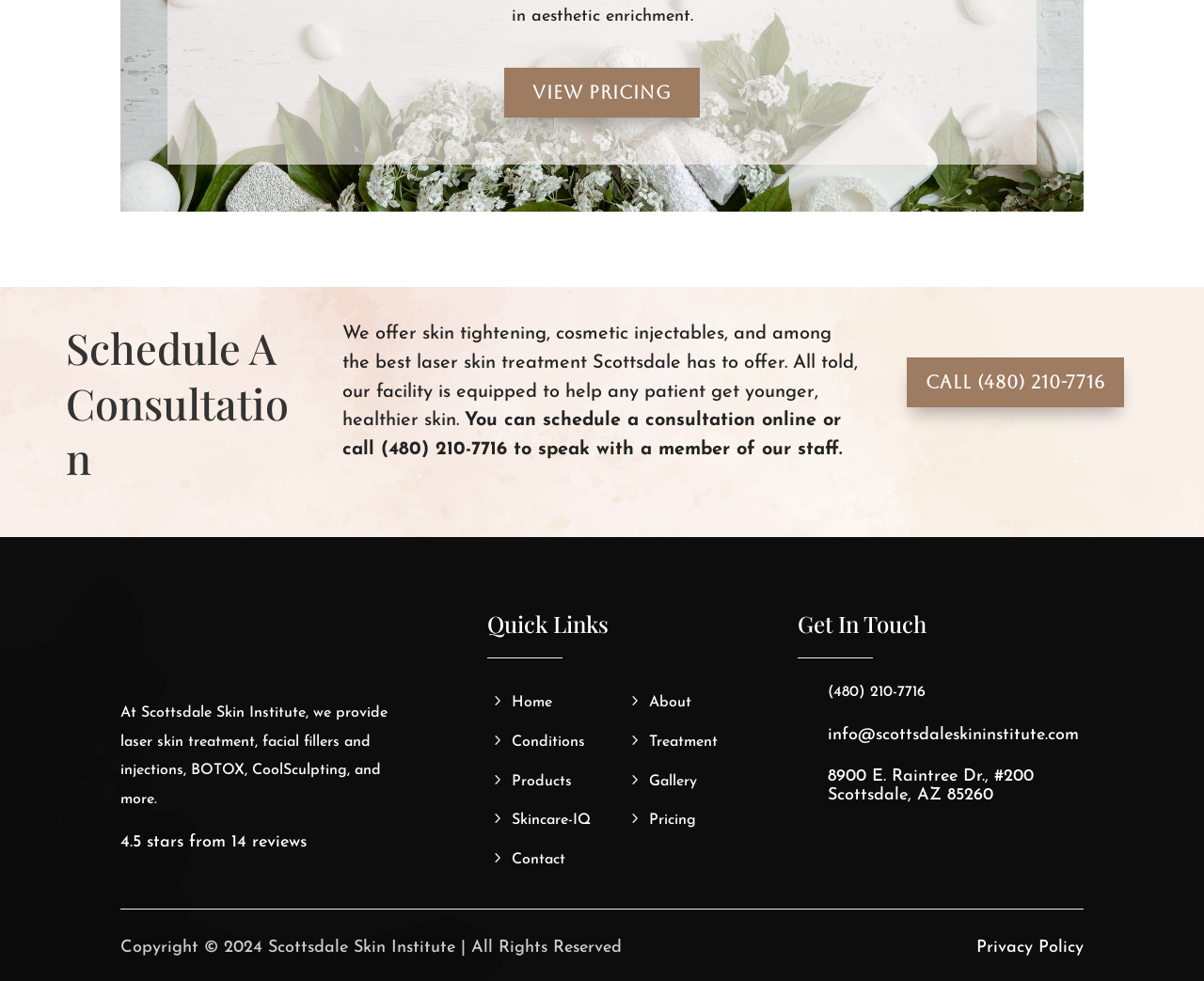What is the phone number to schedule a consultation?
Give a one-word or short phrase answer based on the image.

(480) 210-7716